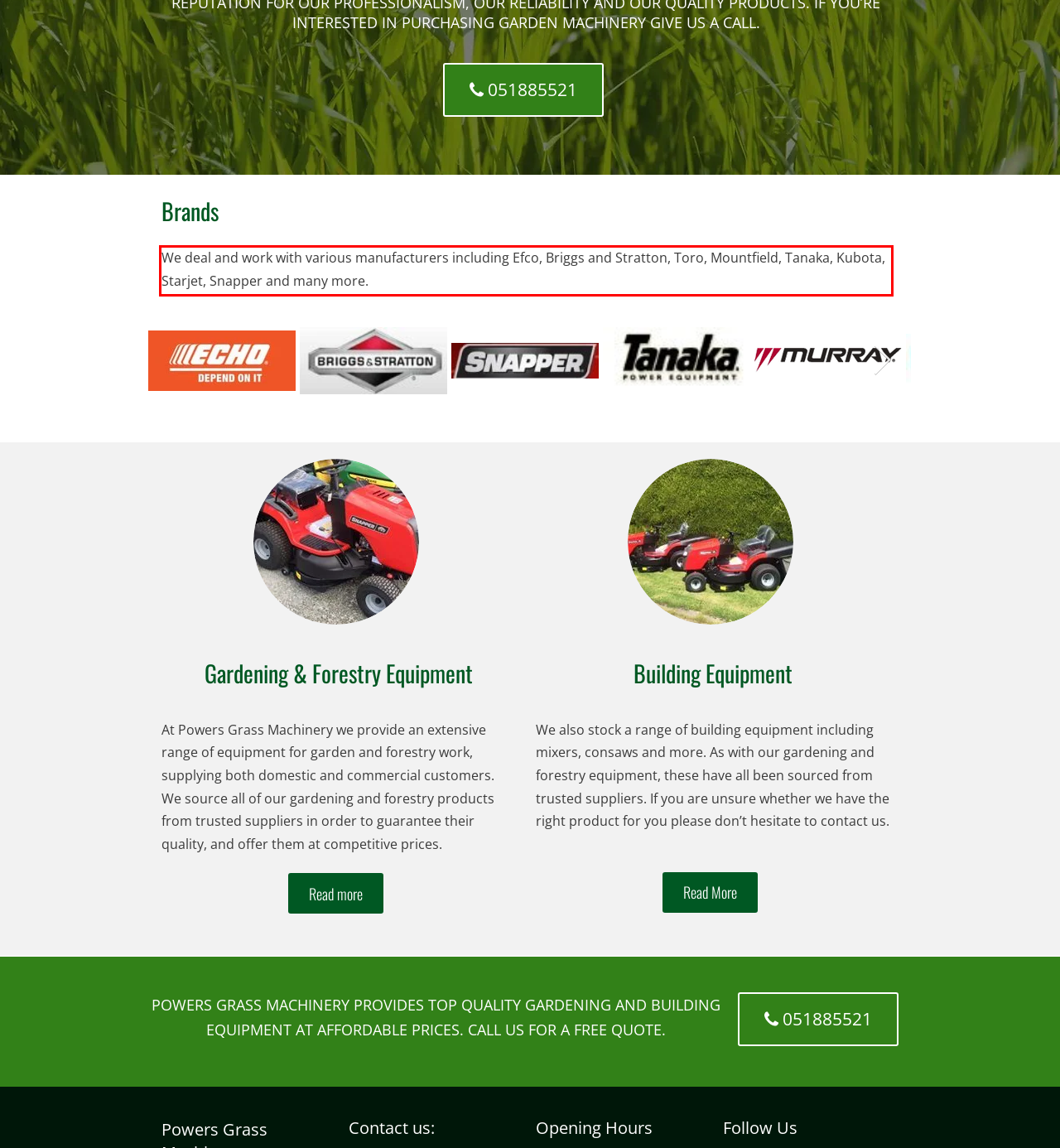Given the screenshot of a webpage, identify the red rectangle bounding box and recognize the text content inside it, generating the extracted text.

We deal and work with various manufacturers including Efco, Briggs and Stratton, Toro, Mountfield, Tanaka, Kubota, Starjet, Snapper and many more.